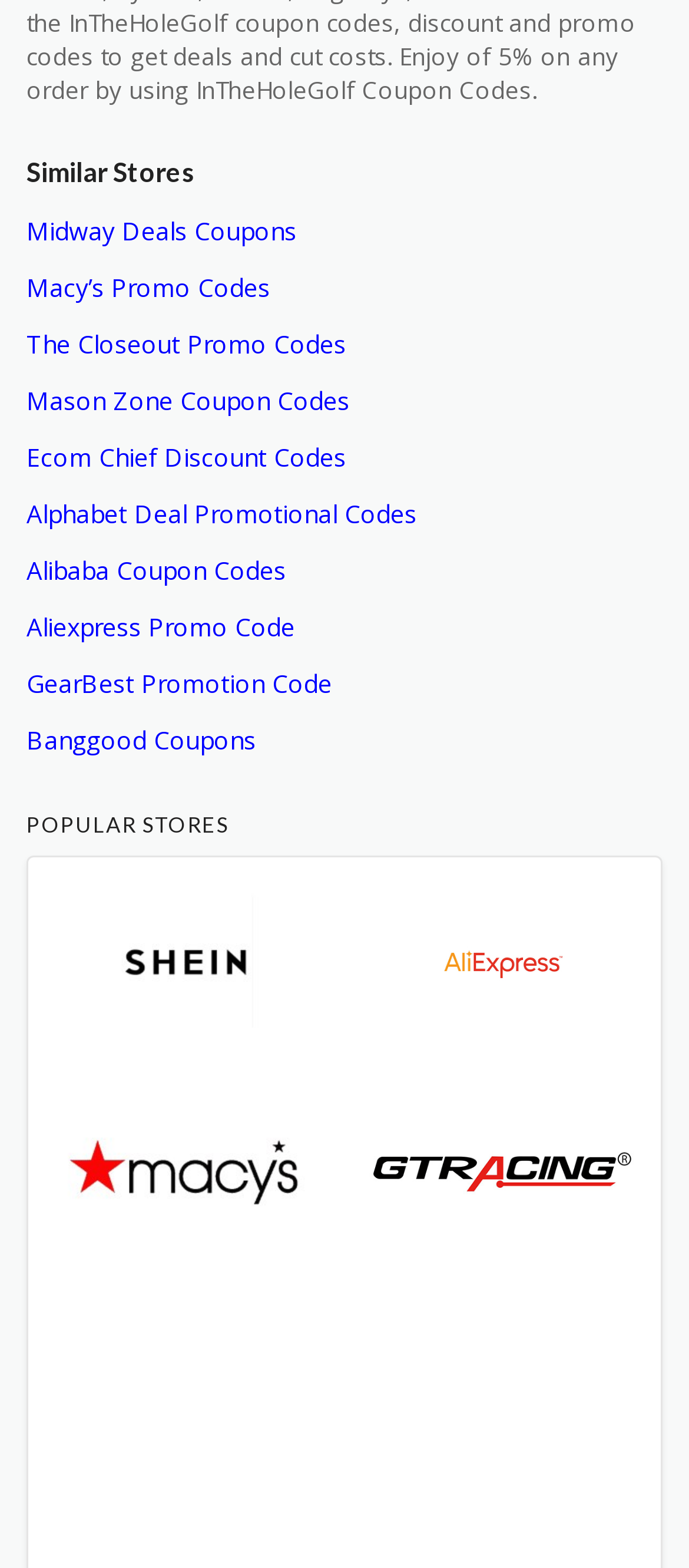Give a concise answer of one word or phrase to the question: 
Do all stores under 'POPULAR STORES' have an image?

Yes